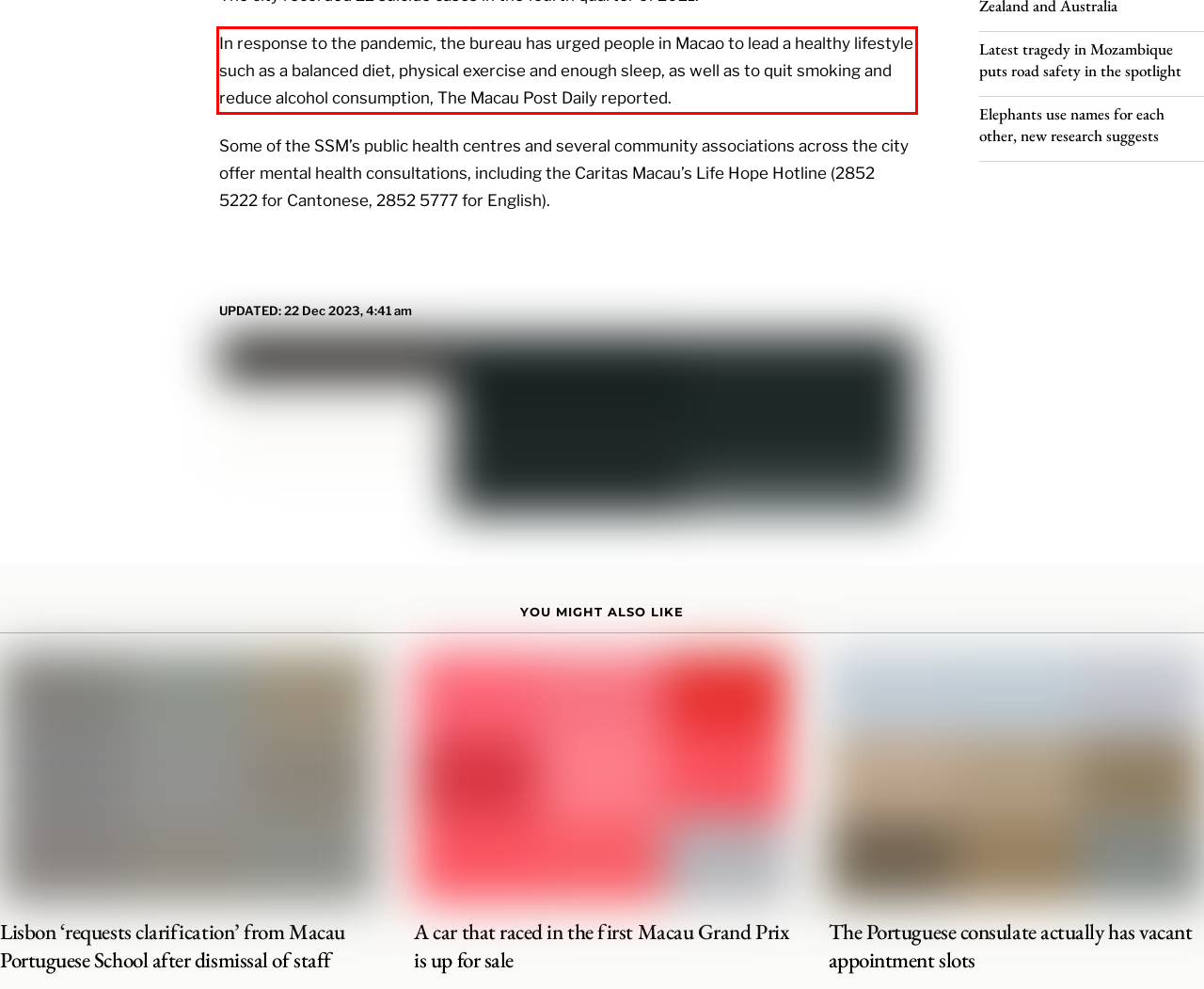Extract and provide the text found inside the red rectangle in the screenshot of the webpage.

Some of the SSM’s public health centres and several community associations across the city offer mental health consultations, including the Caritas Macau’s Life Hope Hotline (2852 5222 for Cantonese, 2852 5777 for English).